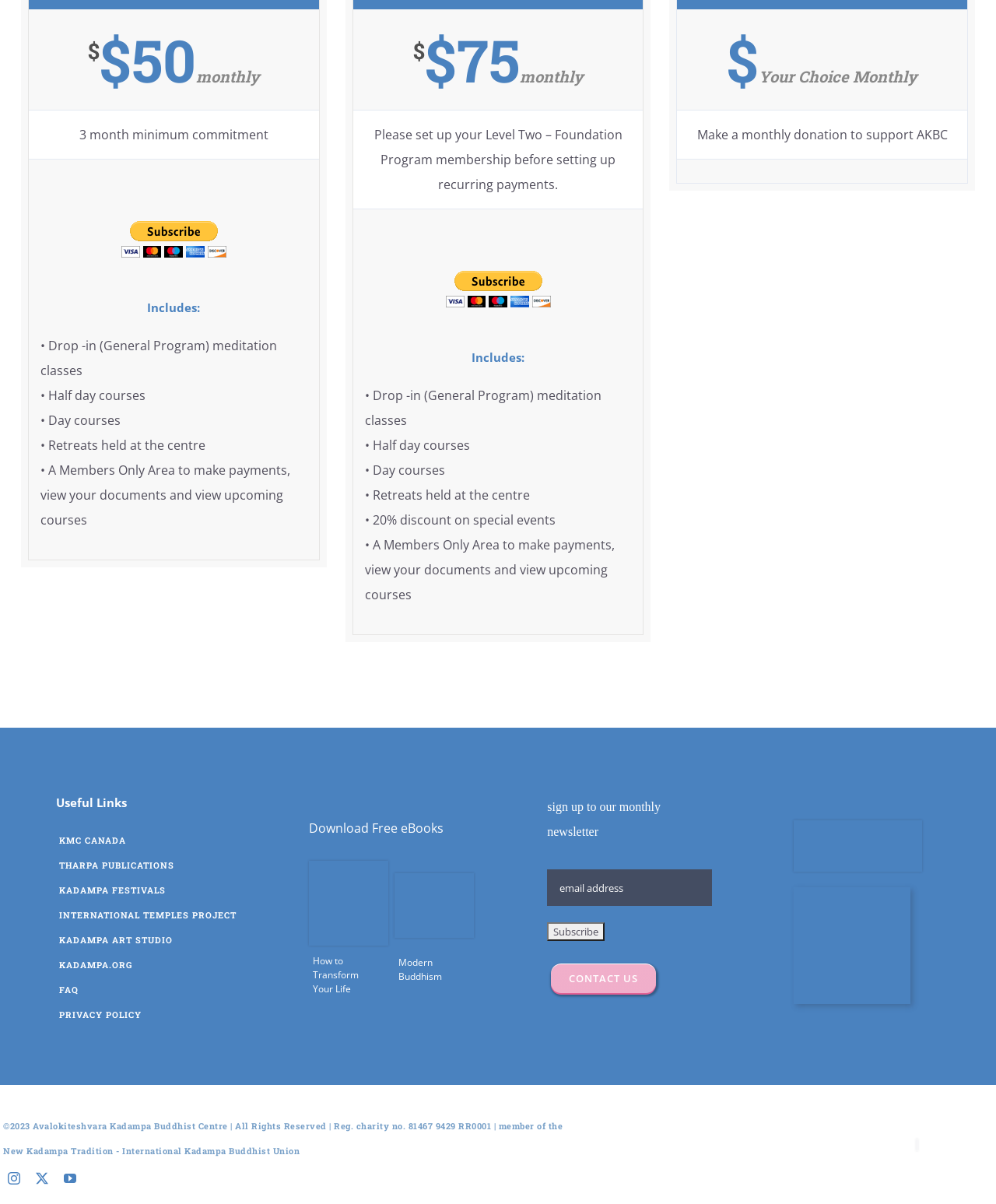Please locate the bounding box coordinates of the region I need to click to follow this instruction: "Click the PayPal button to pay $50 monthly".

[0.117, 0.184, 0.232, 0.214]